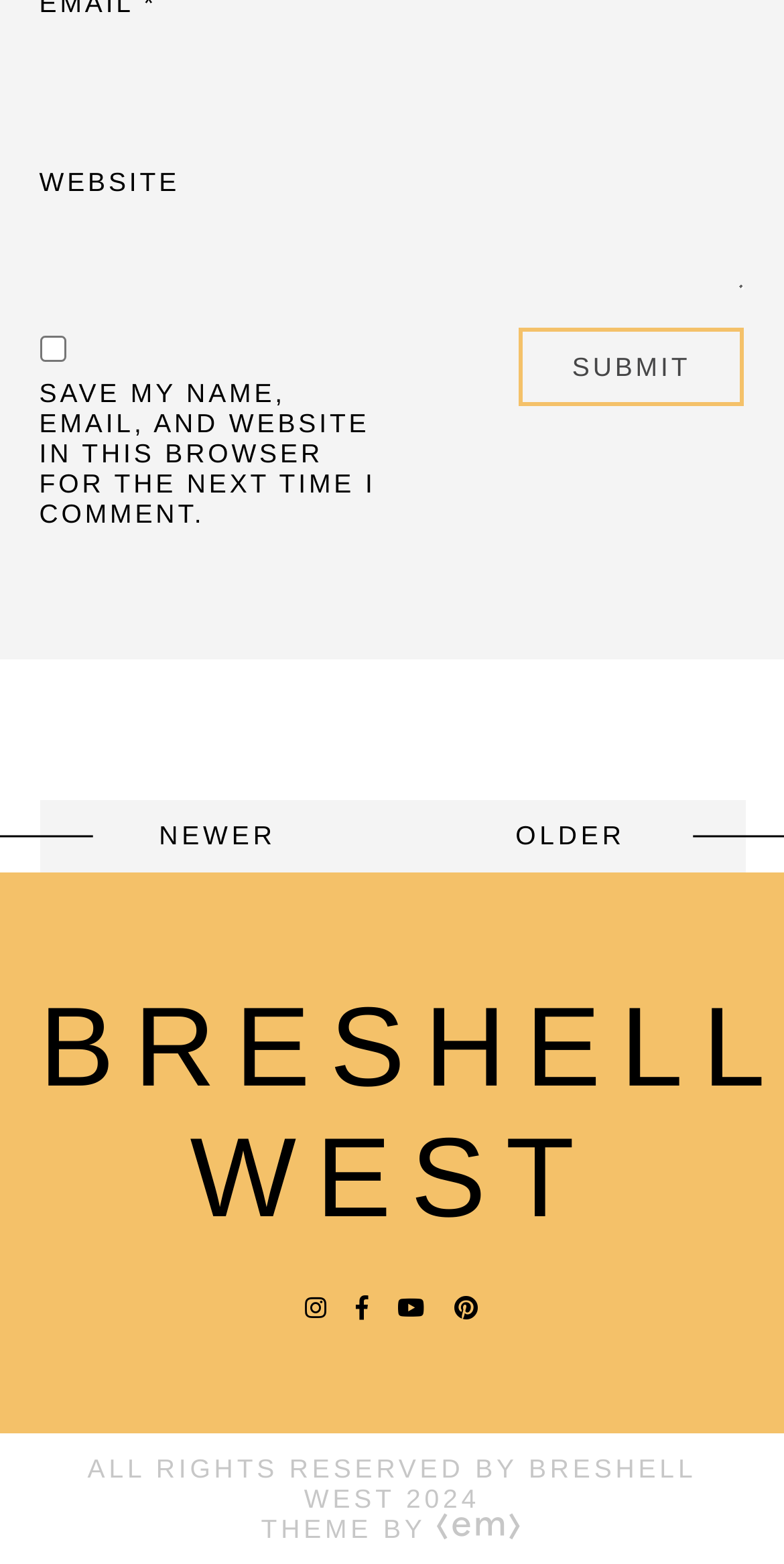Determine the bounding box coordinates for the region that must be clicked to execute the following instruction: "Go to older posts".

[0.505, 0.512, 0.95, 0.557]